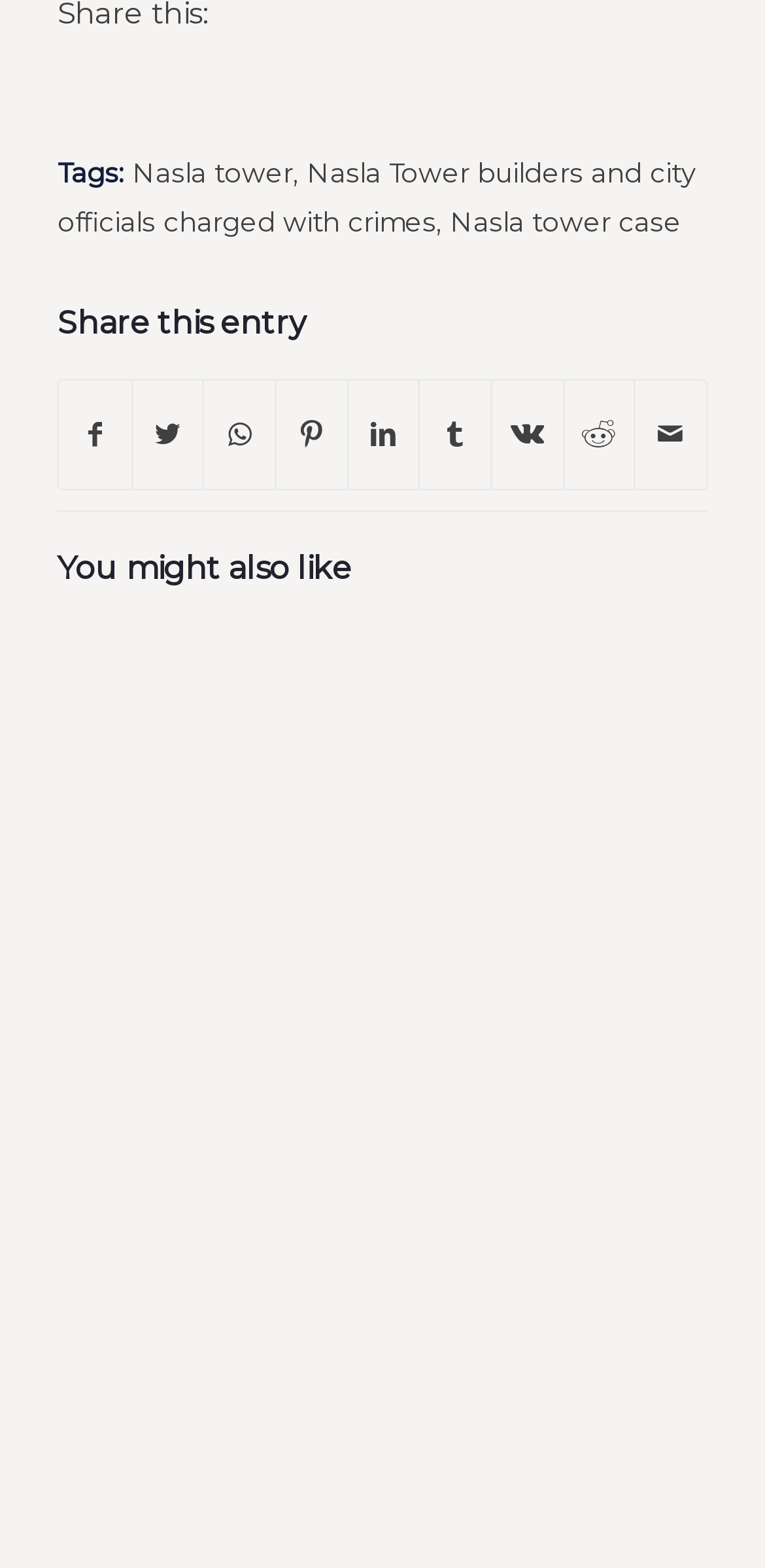Please identify the bounding box coordinates of the element I need to click to follow this instruction: "Share on Facebook".

[0.078, 0.243, 0.171, 0.312]